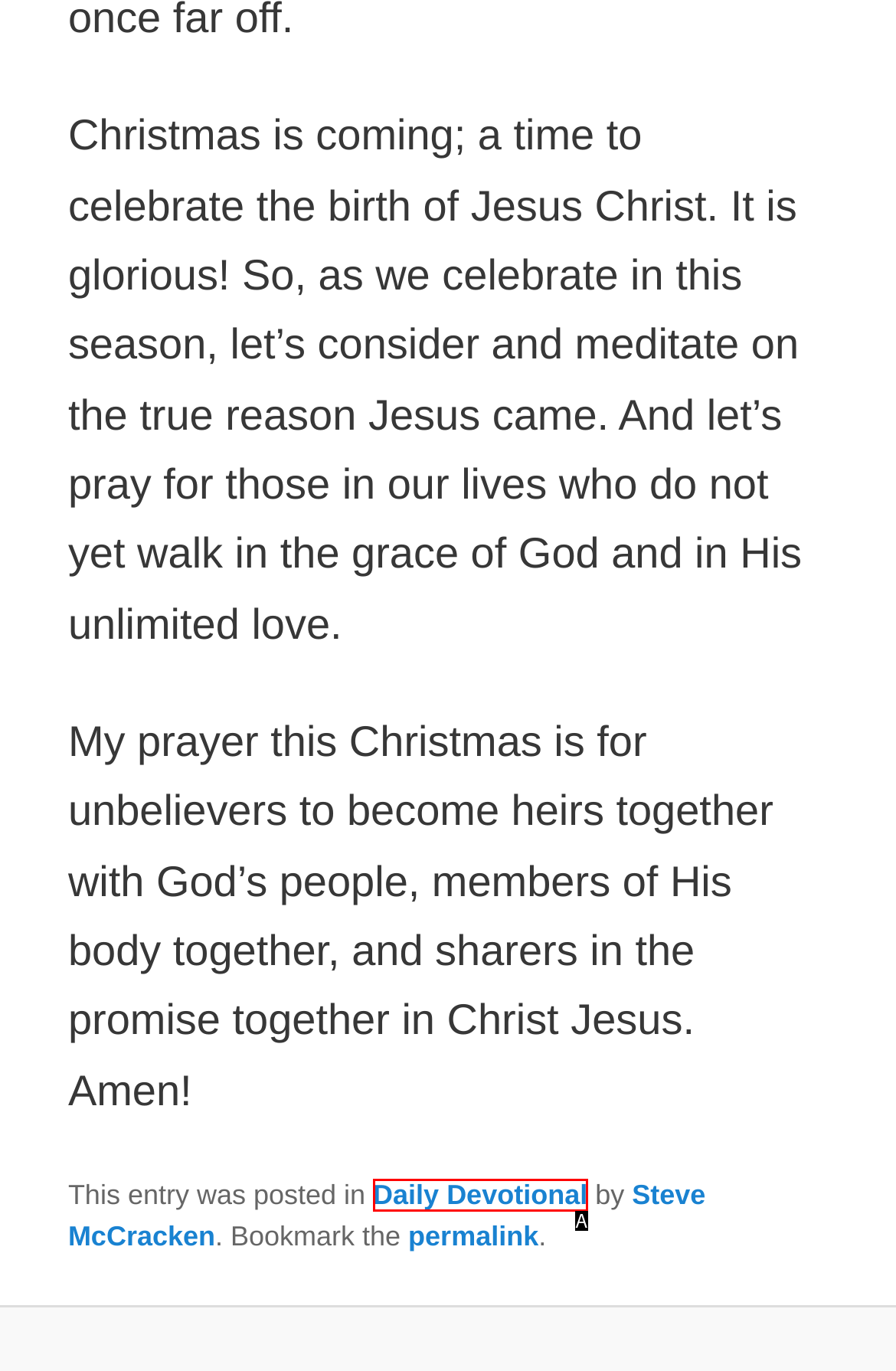Using the description: Daily Devotional, find the corresponding HTML element. Provide the letter of the matching option directly.

A